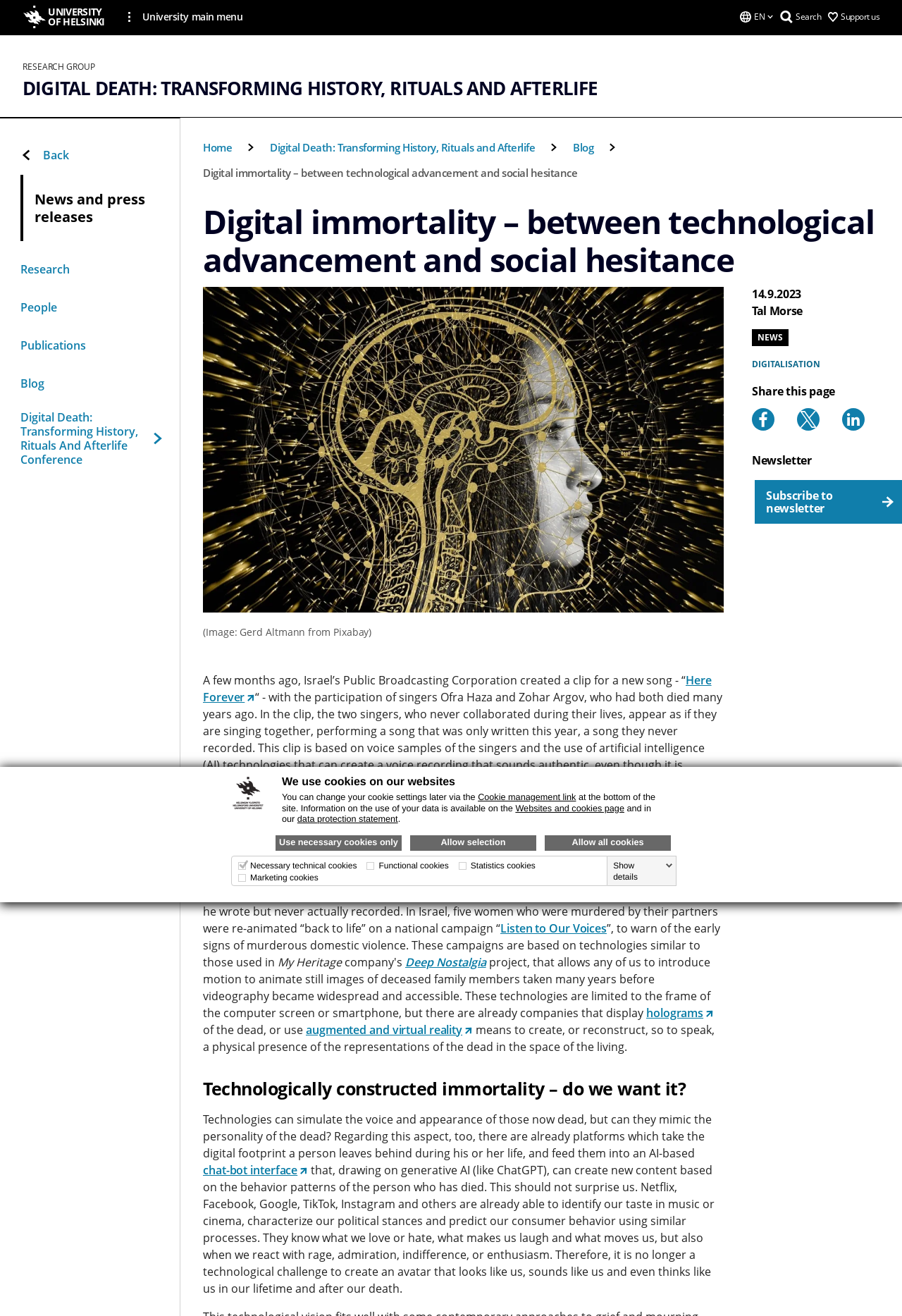Please provide a comprehensive answer to the question based on the screenshot: What is the date of the blog post?

I found the answer by looking at the timestamp of the blog post, which shows the date as '14.9.2023', indicating that the blog post was published on September 14, 2023.